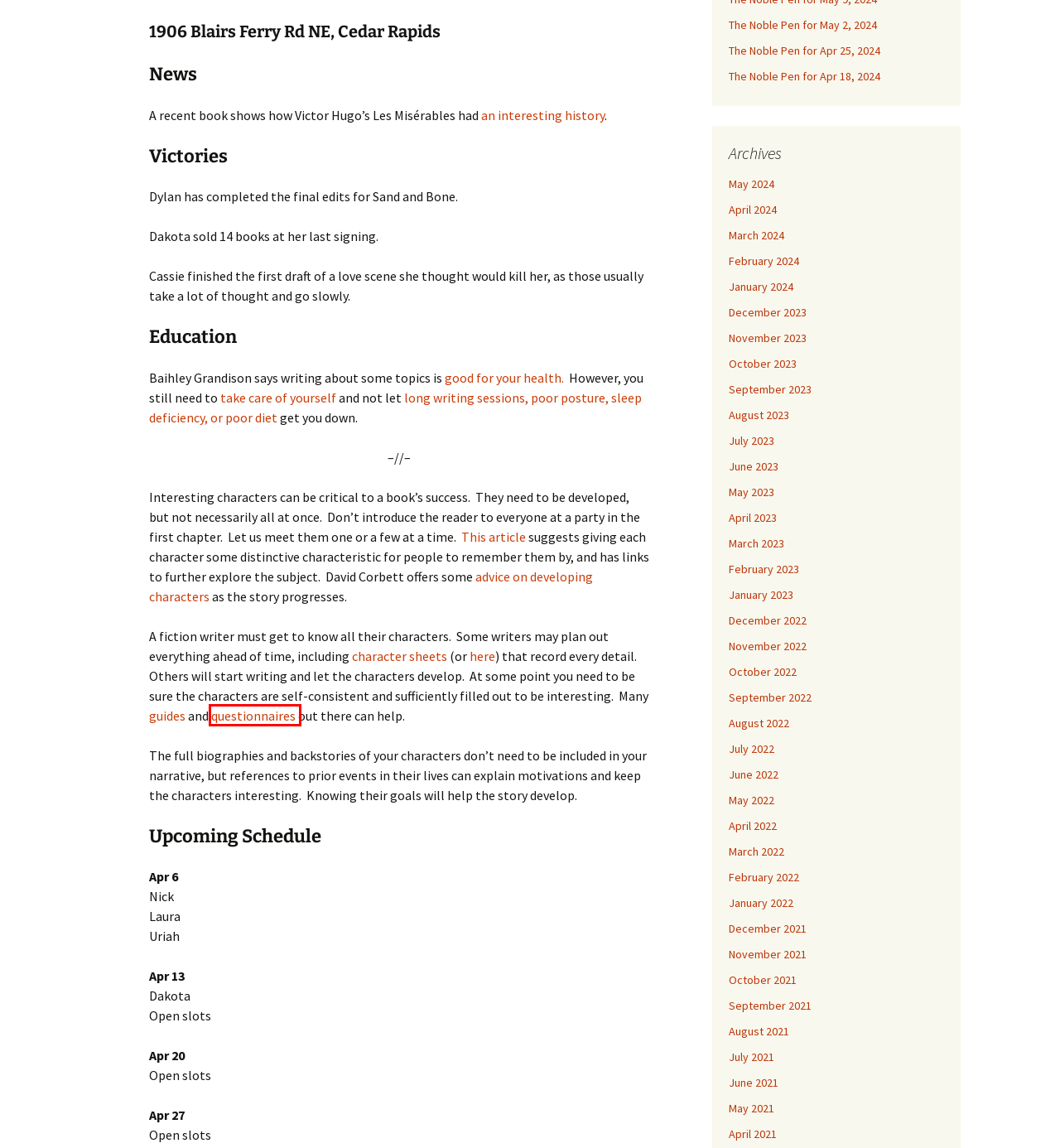You’re provided with a screenshot of a webpage that has a red bounding box around an element. Choose the best matching webpage description for the new page after clicking the element in the red box. The options are:
A. Questionnaires for Writing Character Profiles - Creative Writing Help
B. March | 2022 | Noble Pen
C. Writers, authors, bloggers - beware these health risks in 2023
D. December | 2022 | Noble Pen
E. Character Questionnaire - Gotham Writers Workshop
F. December | 2023 | Noble Pen
G. May | 2024 | Noble Pen
H. February | 2022 | Noble Pen

E